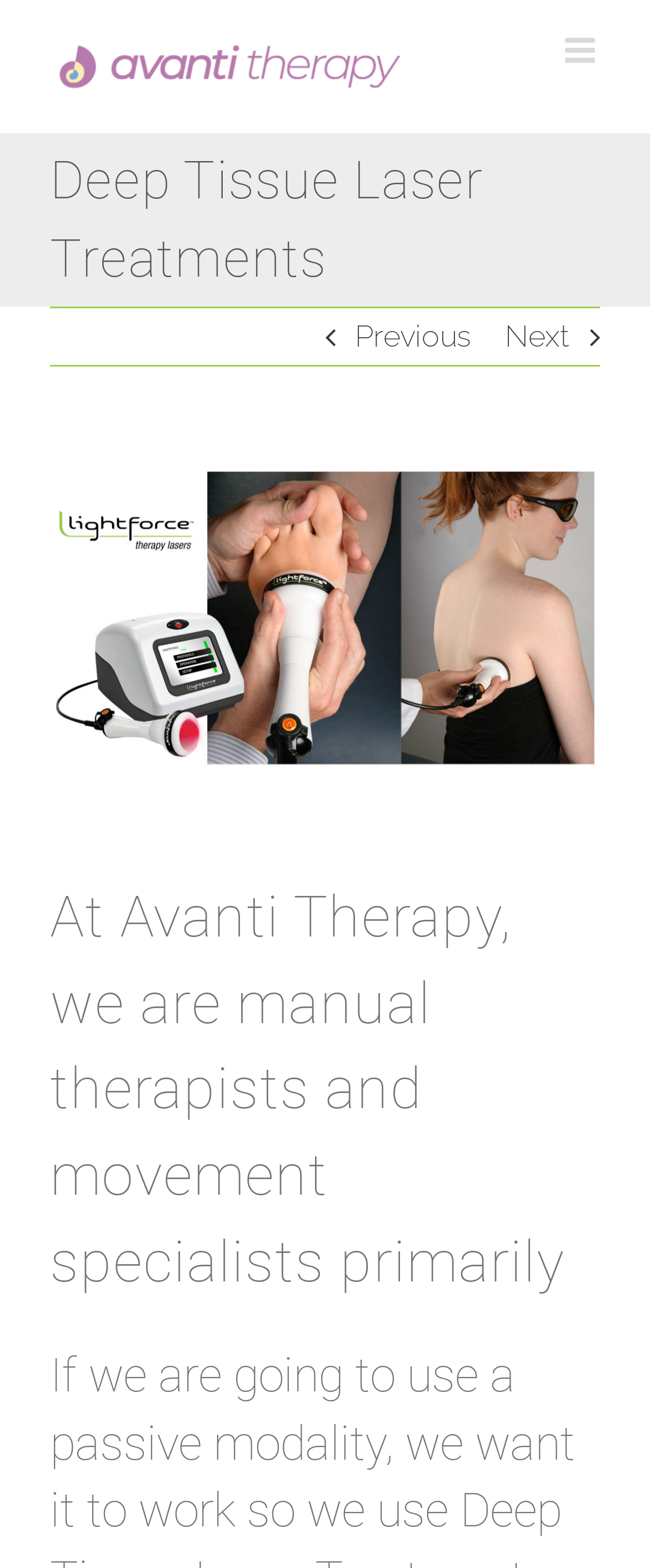Provide the bounding box coordinates of the HTML element this sentence describes: "alt="Avanti Therapy Logo"". The bounding box coordinates consist of four float numbers between 0 and 1, i.e., [left, top, right, bottom].

[0.077, 0.021, 0.631, 0.064]